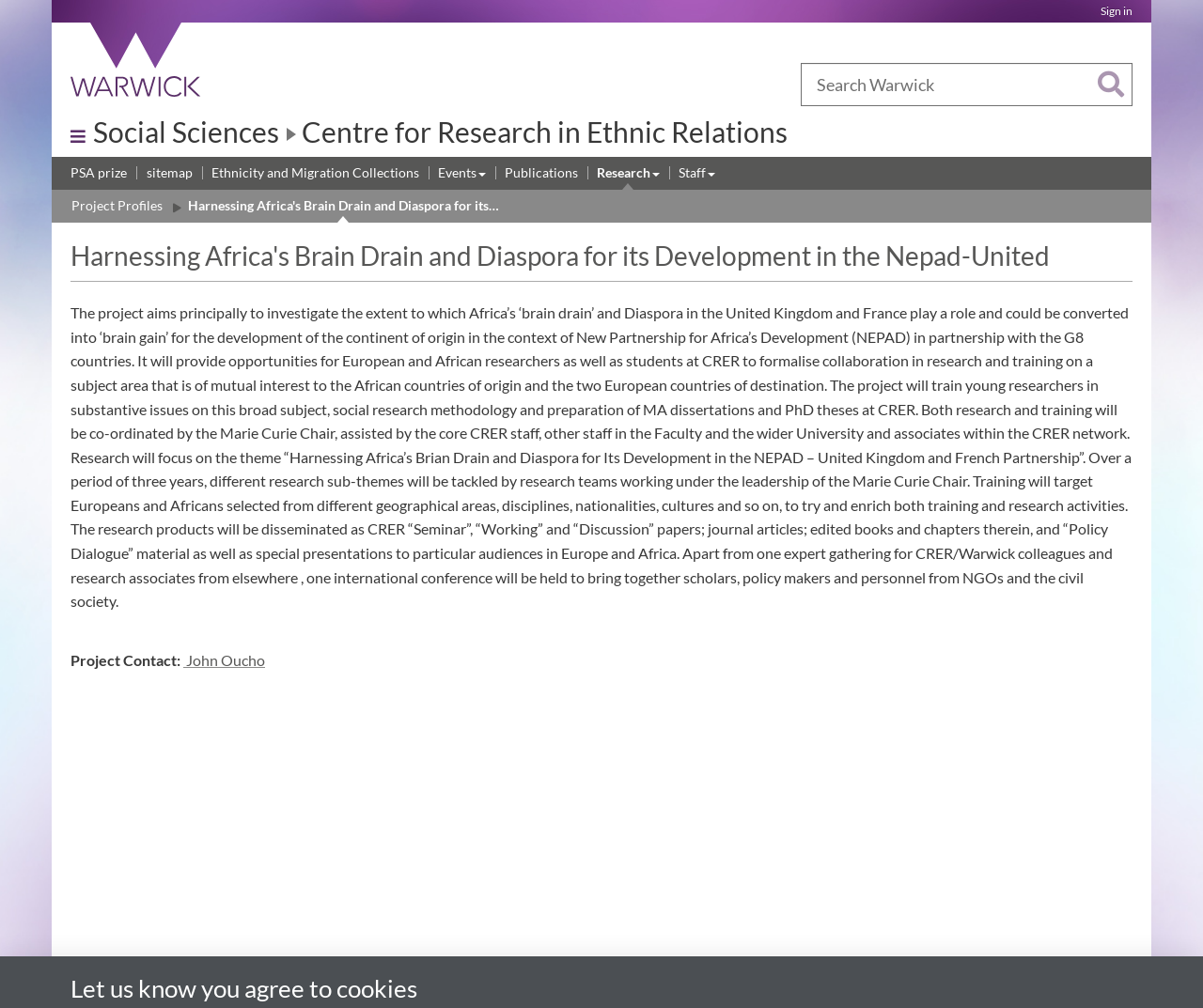What is the project about?
Please ensure your answer to the question is detailed and covers all necessary aspects.

I found the answer by reading the StaticText element with bounding box coordinates [0.059, 0.301, 0.941, 0.605], which provides a detailed description of the project. The project's aim is to investigate the extent to which Africa's 'brain drain' and Diaspora in the UK and France play a role and could be converted into 'brain gain' for the development of the continent of origin.